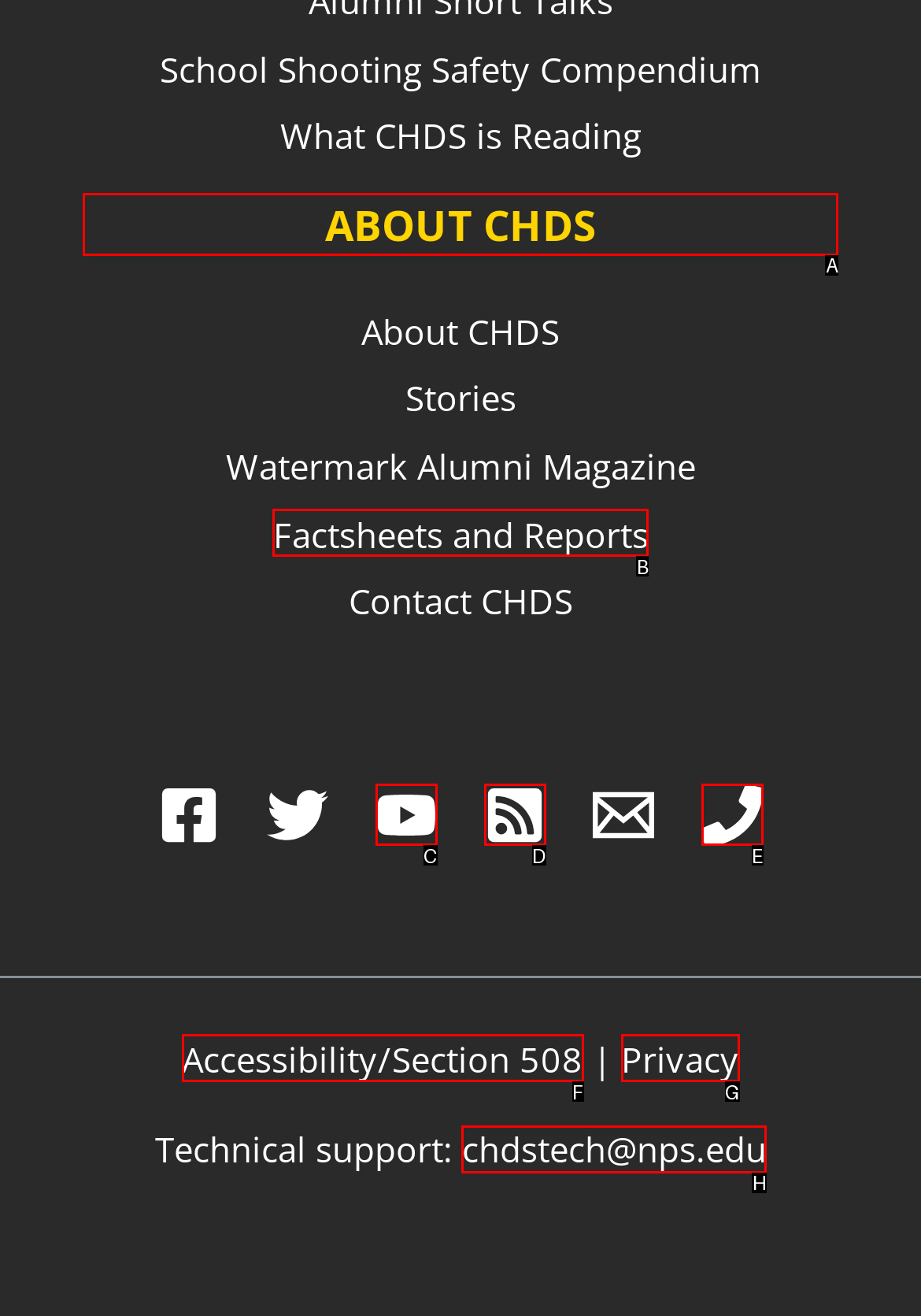Tell me which one HTML element I should click to complete this task: Learn about CHDS Answer with the option's letter from the given choices directly.

A